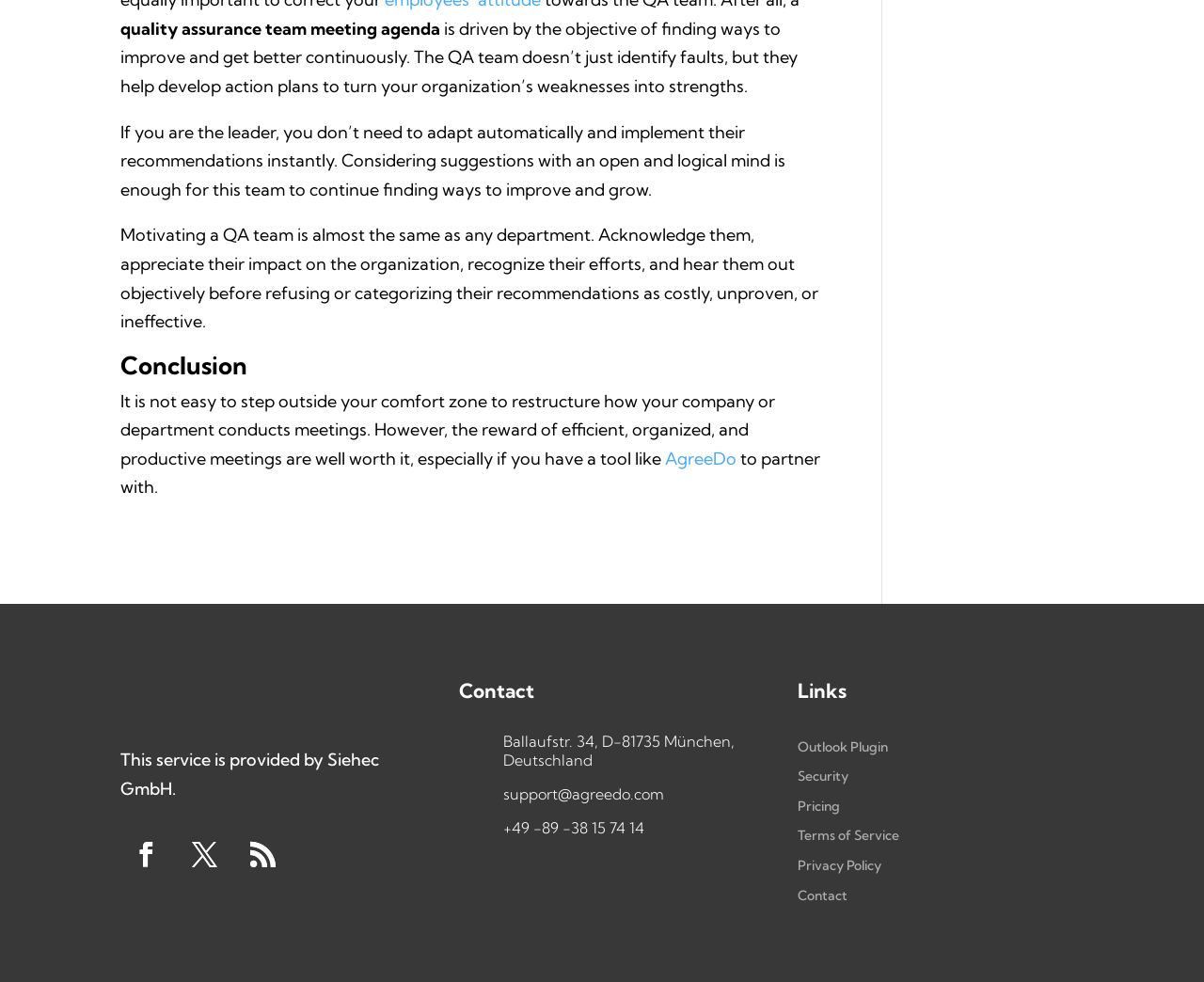Find the bounding box coordinates of the clickable element required to execute the following instruction: "visit Outlook Plugin". Provide the coordinates as four float numbers between 0 and 1, i.e., [left, top, right, bottom].

[0.663, 0.752, 0.738, 0.769]